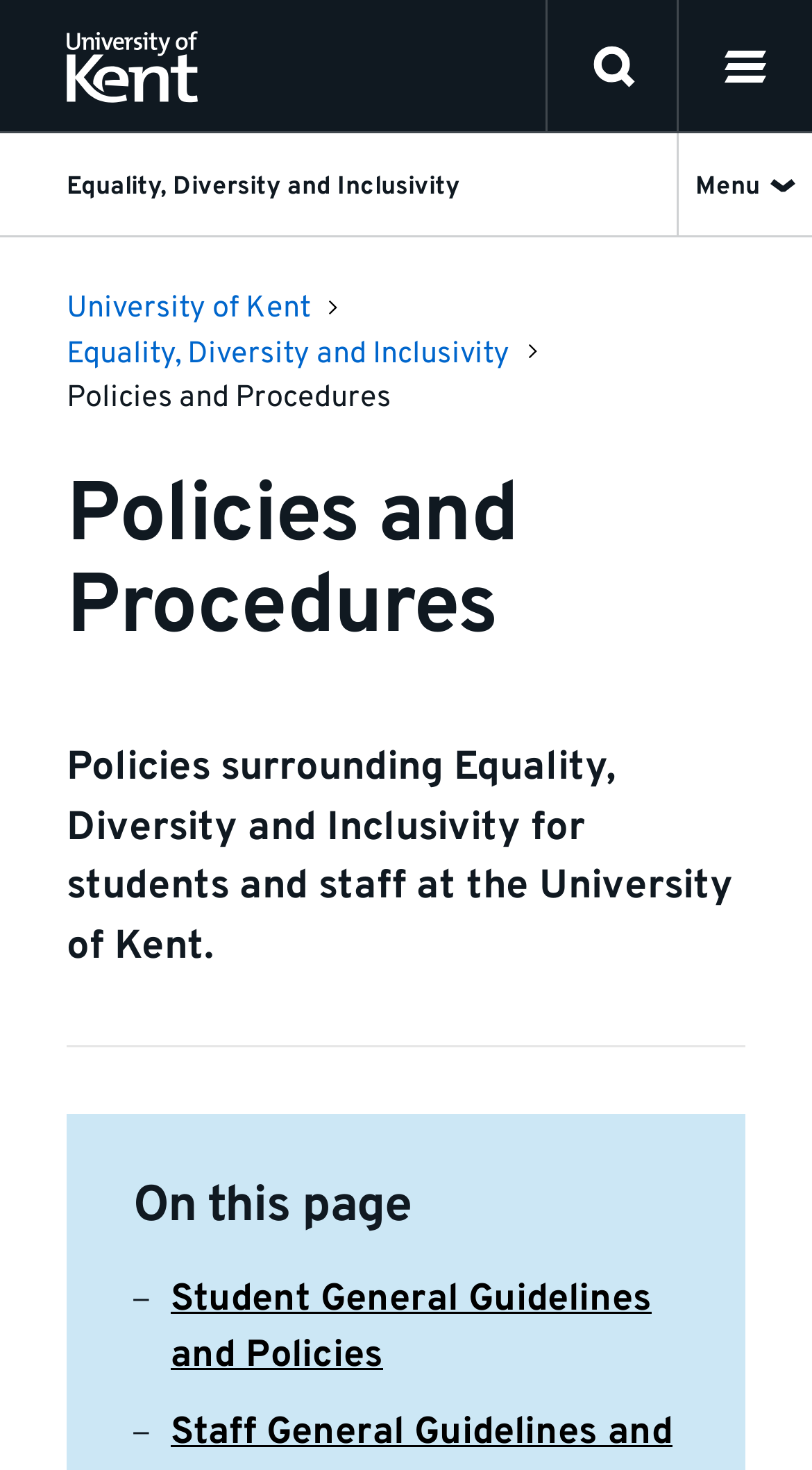Please answer the following question using a single word or phrase: What is the current page about?

Policies and Procedures